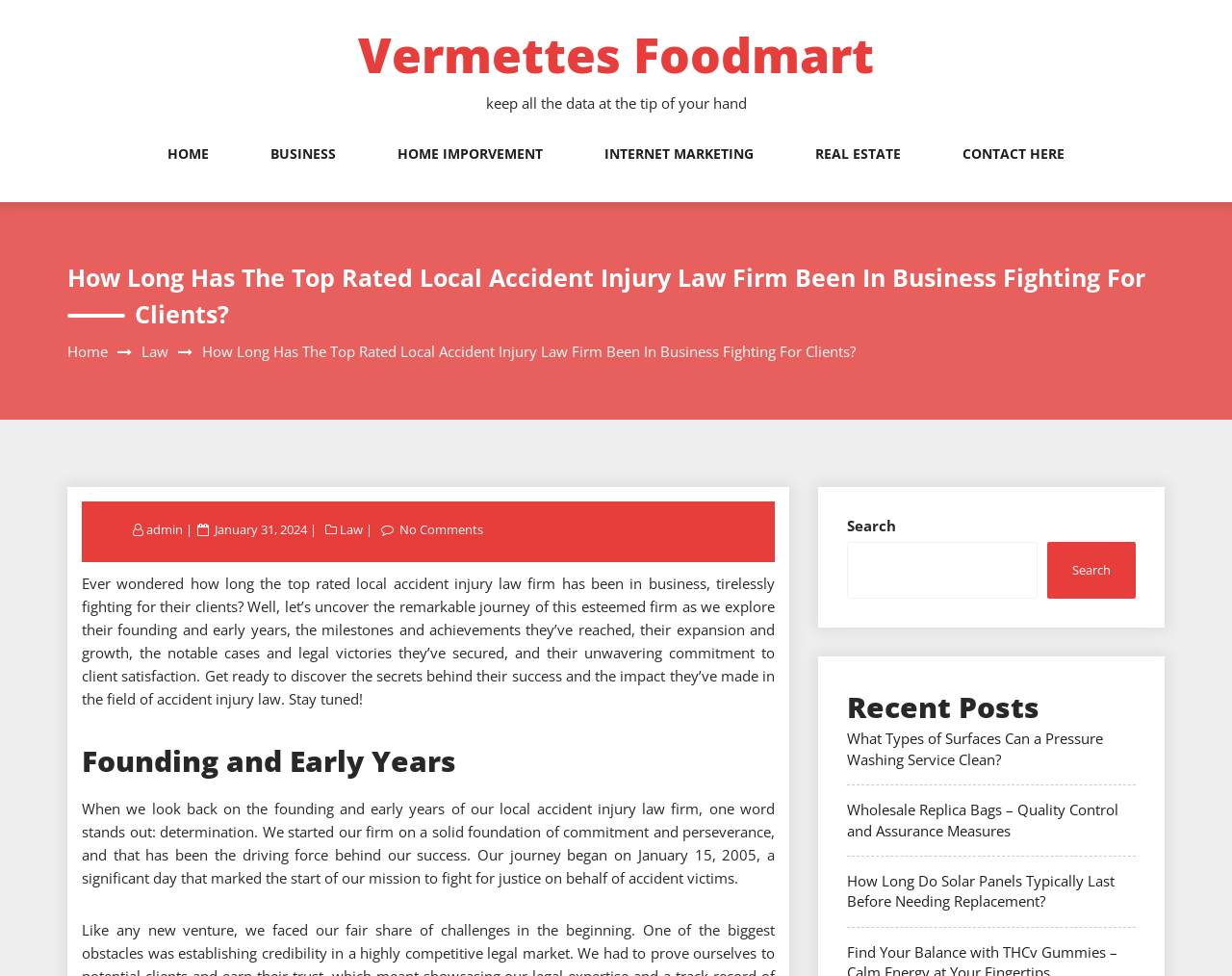Please answer the following question using a single word or phrase: 
What is the topic of the recent post 'What Types of Surfaces Can a Pressure Washing Service Clean?'?

Pressure washing